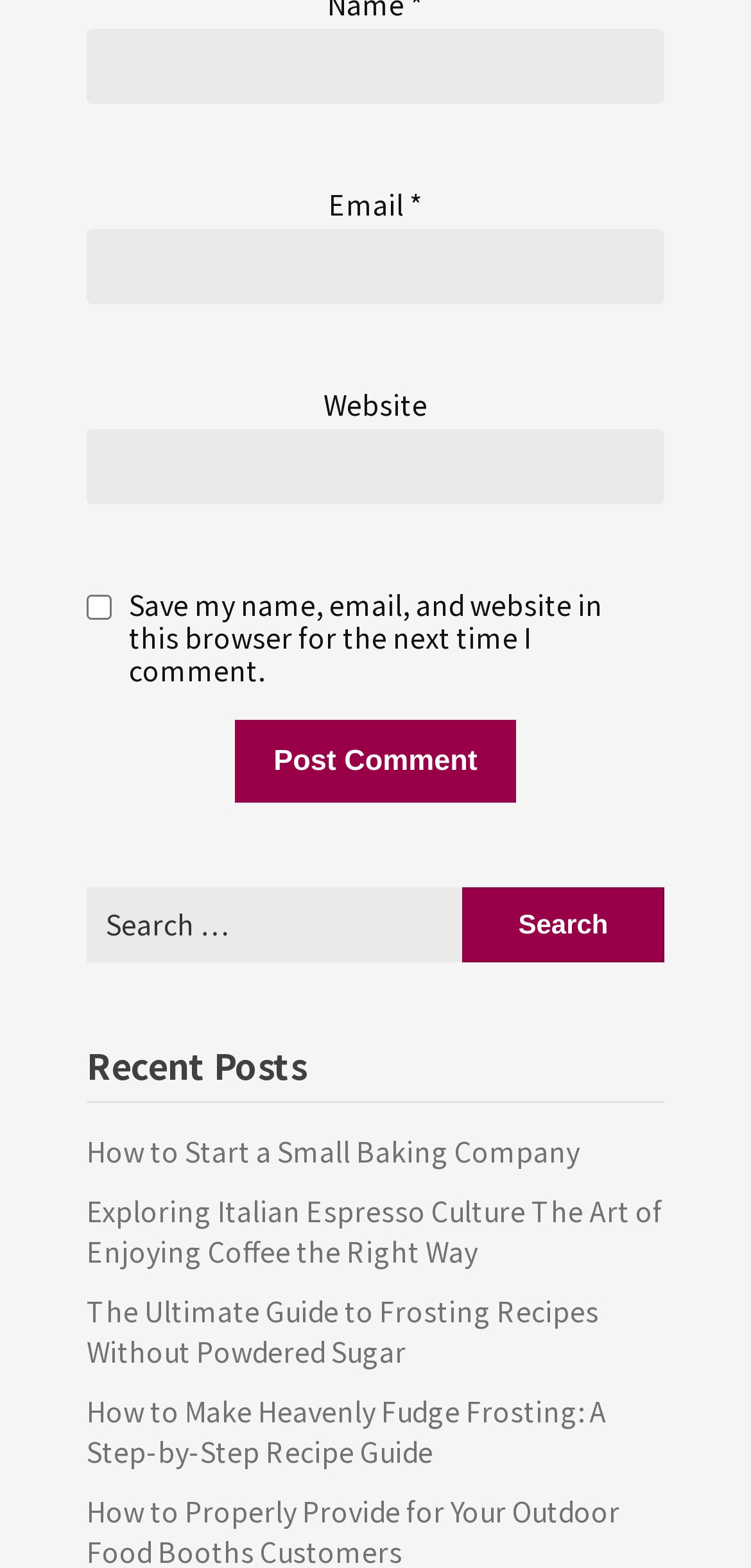Identify the bounding box coordinates of the element that should be clicked to fulfill this task: "Search for something". The coordinates should be provided as four float numbers between 0 and 1, i.e., [left, top, right, bottom].

[0.115, 0.565, 0.885, 0.613]